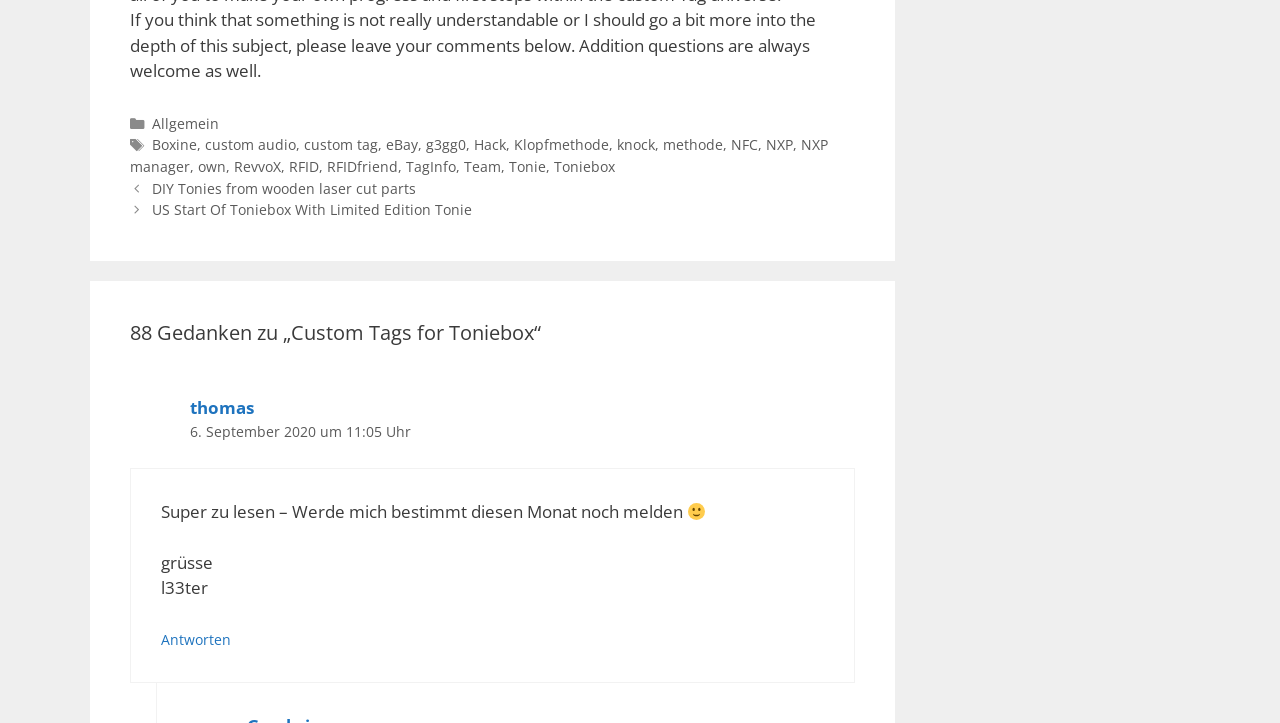Specify the bounding box coordinates of the region I need to click to perform the following instruction: "View details of the 'JI HAMH High Quality Felt Laptop Case'". The coordinates must be four float numbers in the range of 0 to 1, i.e., [left, top, right, bottom].

None